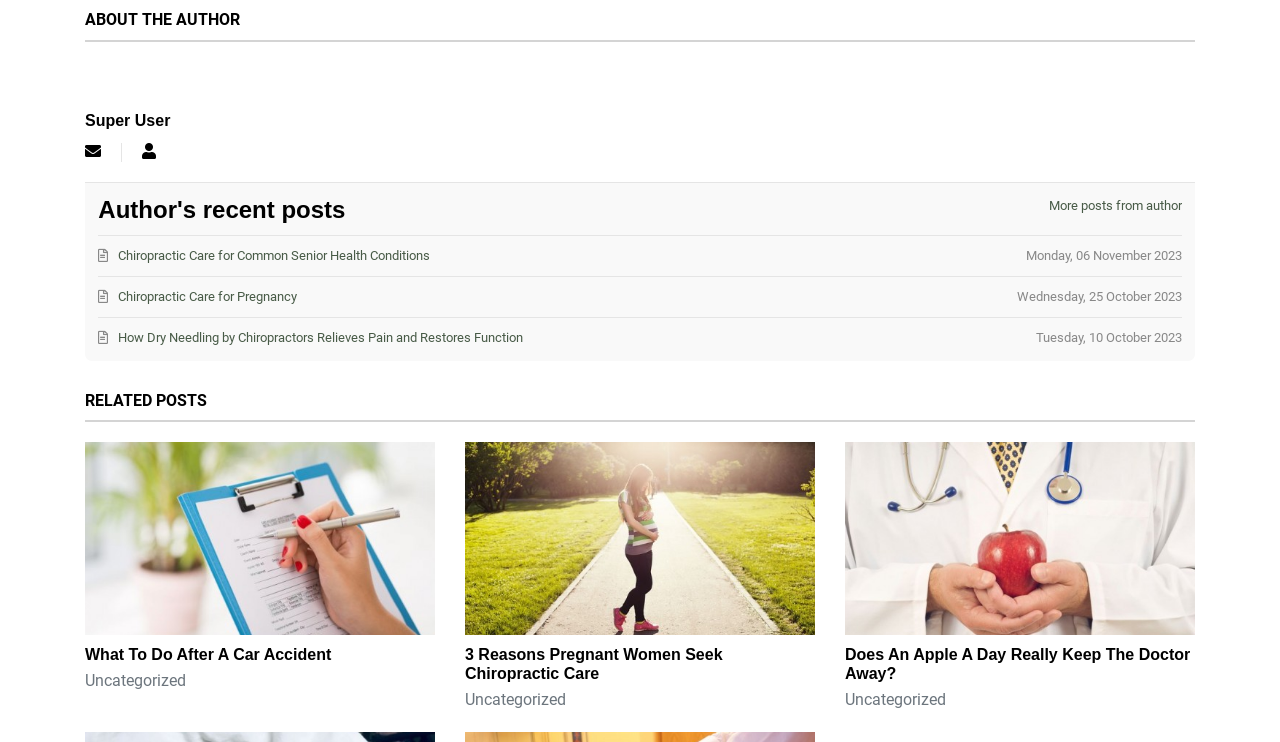What is the author's name?
Give a detailed explanation using the information visible in the image.

The author's name is mentioned in the heading 'Super User' and also as a link 'Super User' with an image, indicating that it is the author's profile or username.